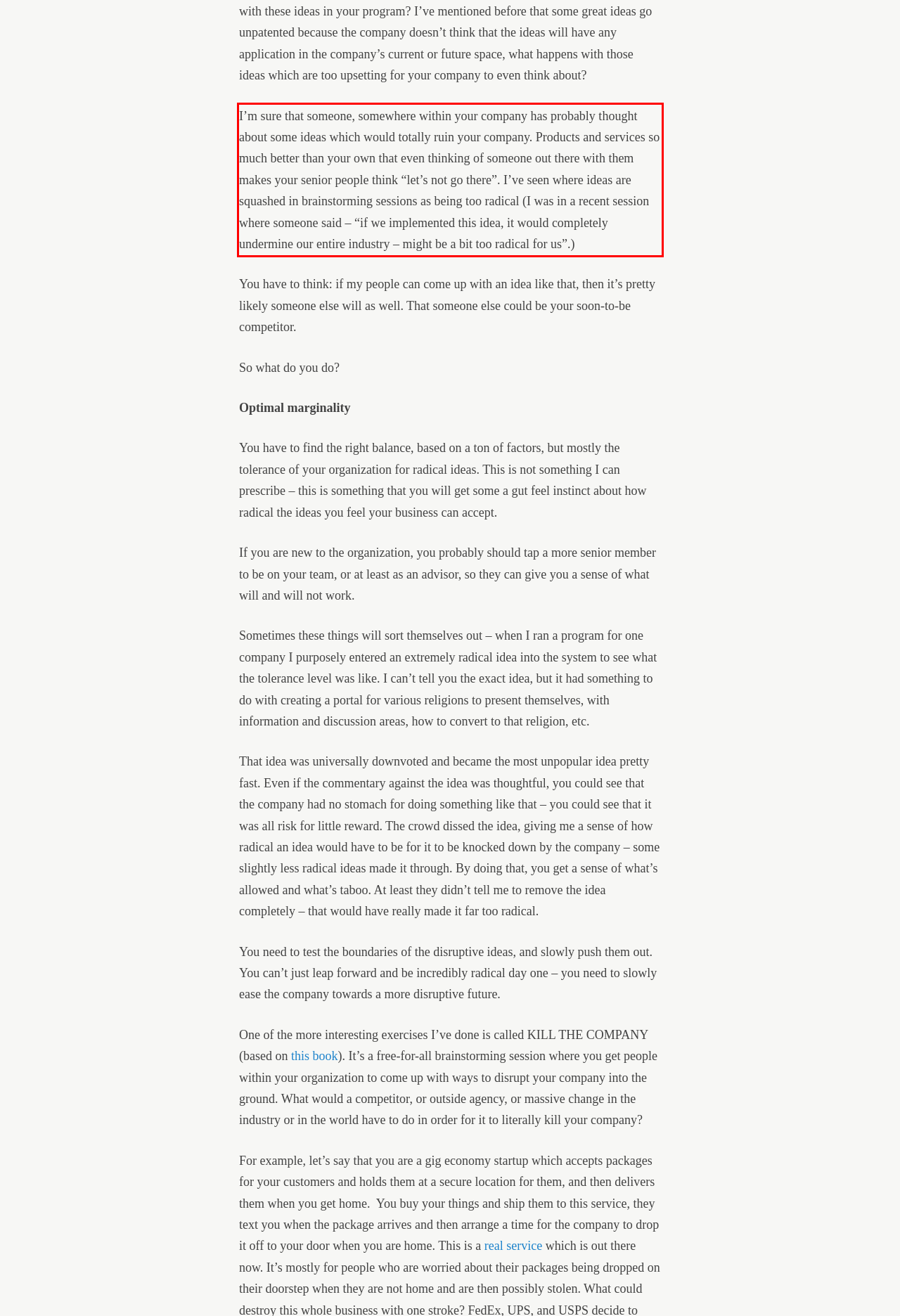You have a webpage screenshot with a red rectangle surrounding a UI element. Extract the text content from within this red bounding box.

I’m sure that someone, somewhere within your company has probably thought about some ideas which would totally ruin your company. Products and services so much better than your own that even thinking of someone out there with them makes your senior people think “let’s not go there”. I’ve seen where ideas are squashed in brainstorming sessions as being too radical (I was in a recent session where someone said – “if we implemented this idea, it would completely undermine our entire industry – might be a bit too radical for us”.)